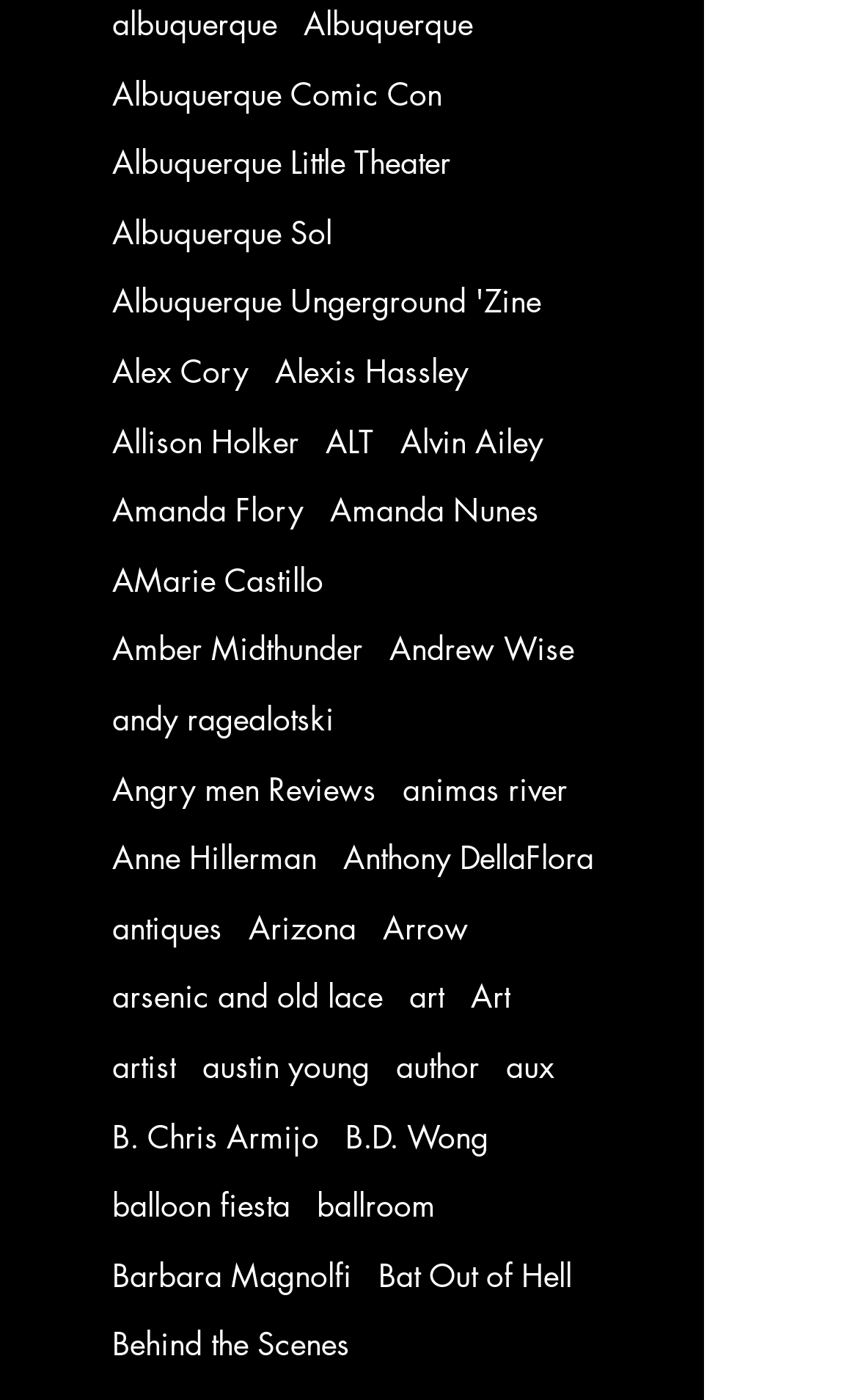Identify the bounding box coordinates of the element that should be clicked to fulfill this task: "visit Albuquerque". The coordinates should be provided as four float numbers between 0 and 1, i.e., [left, top, right, bottom].

[0.131, 0.002, 0.323, 0.032]